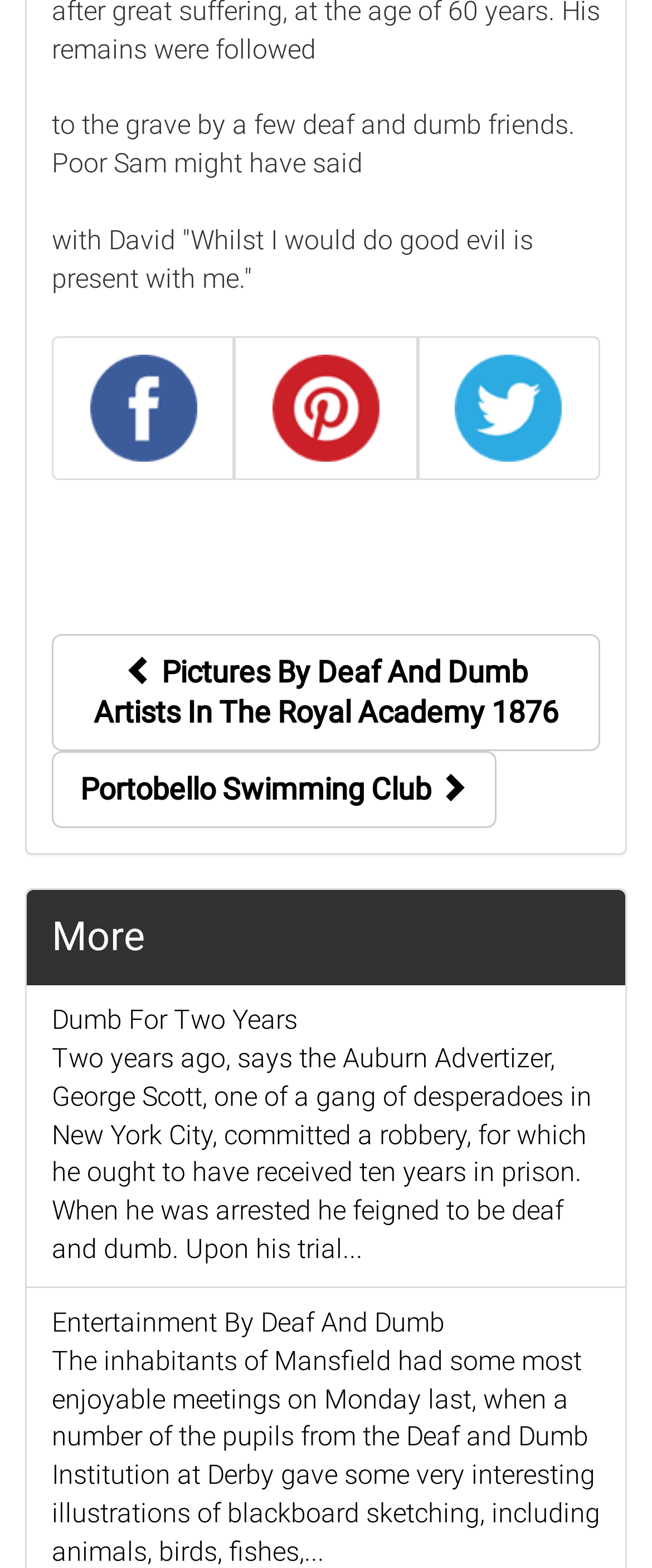Refer to the screenshot and give an in-depth answer to this question: What is the name of the person mentioned in the article?

I read the article and found a mention of a person named George Scott, who was involved in a robbery and feigned to be deaf and dumb.